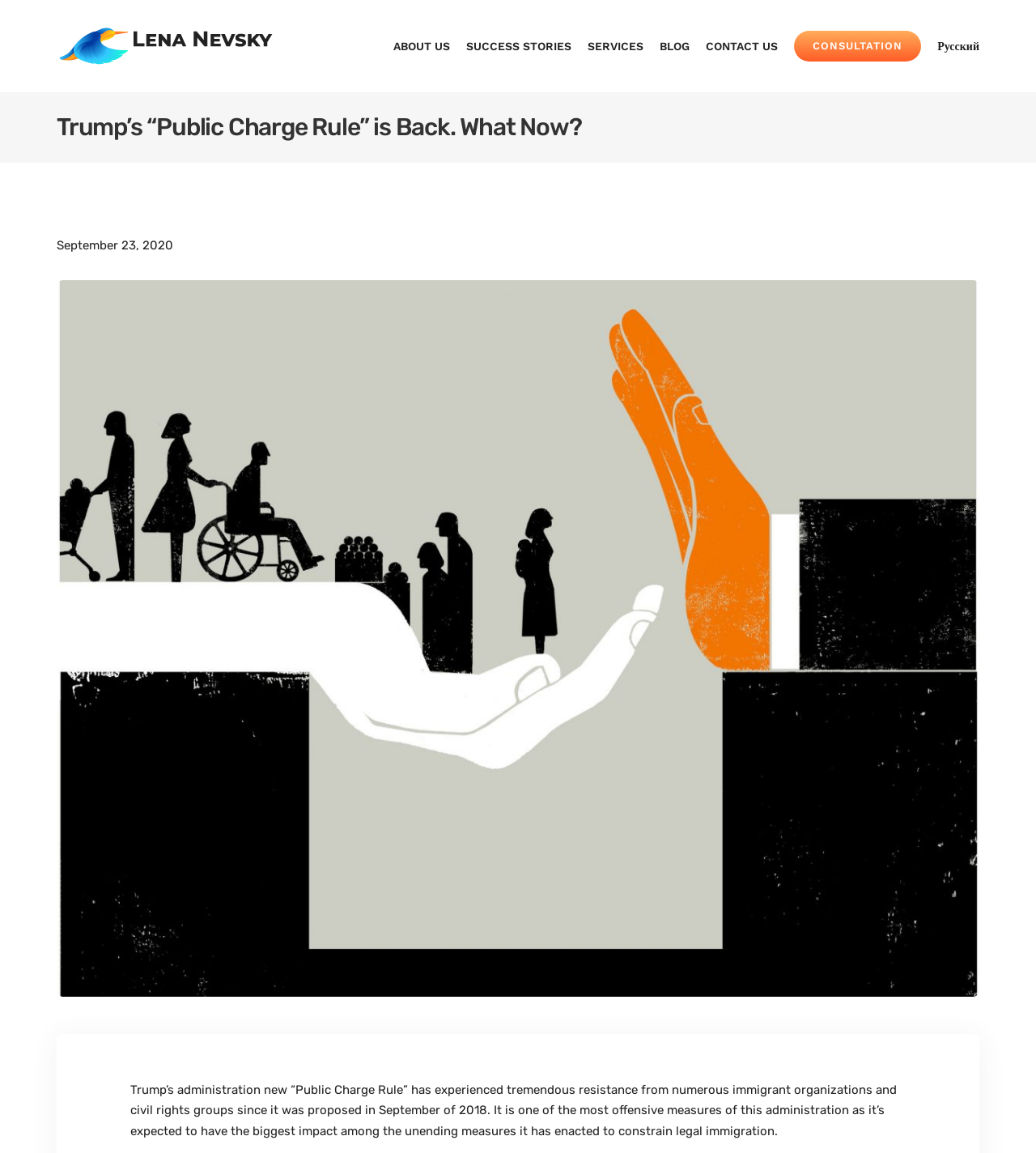What is the topic of the article?
Look at the image and construct a detailed response to the question.

The topic of the article can be determined by reading the heading 'Trump’s “Public Charge Rule” is Back. What Now?' and the static text 'Trump’s administration new “Public Charge Rule” has experienced tremendous resistance from numerous immigrant organizations and civil rights groups since it was proposed in September of 2018.'